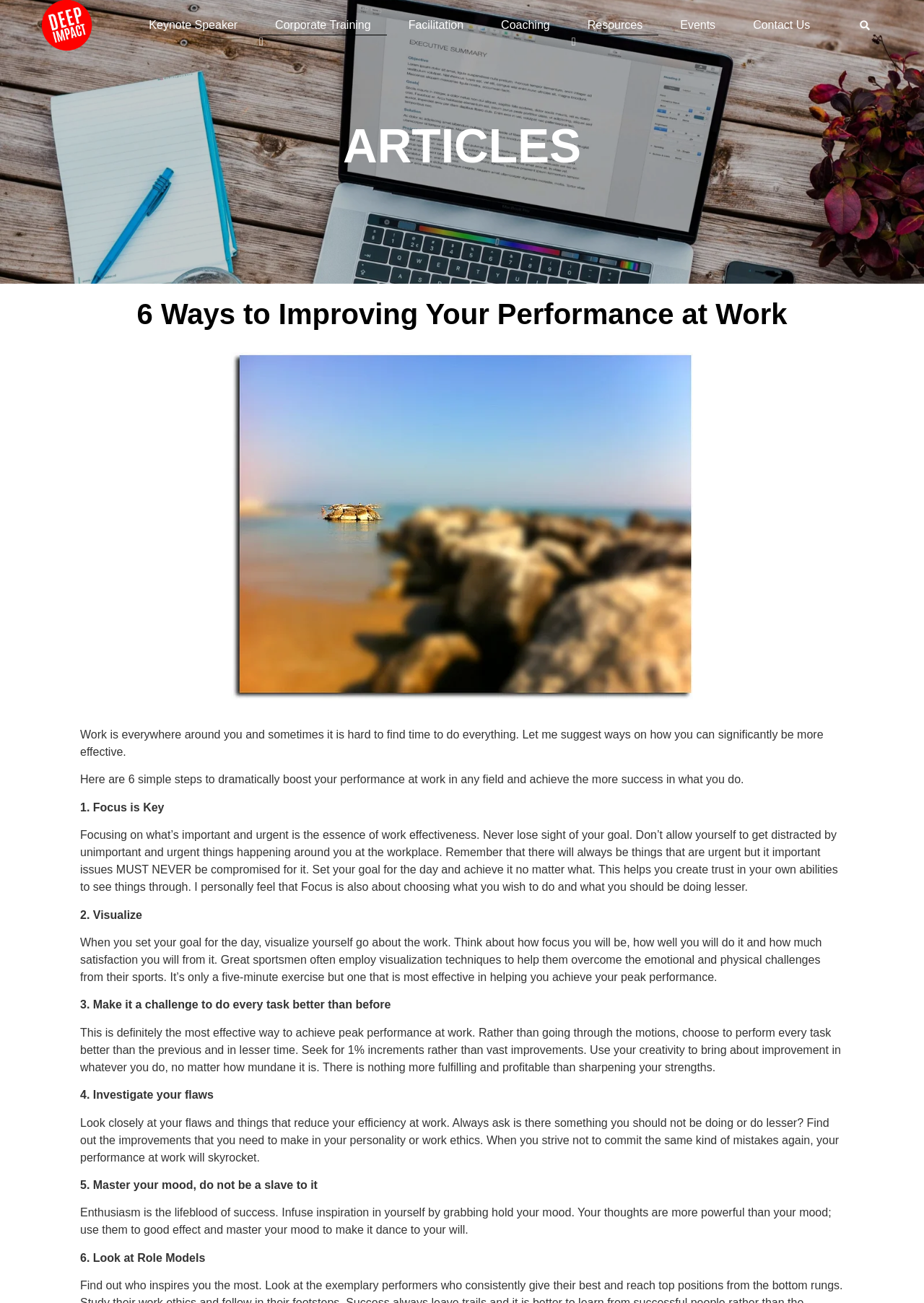Can you specify the bounding box coordinates for the region that should be clicked to fulfill this instruction: "Go to the 'Corporate Training' page".

[0.281, 0.012, 0.418, 0.027]